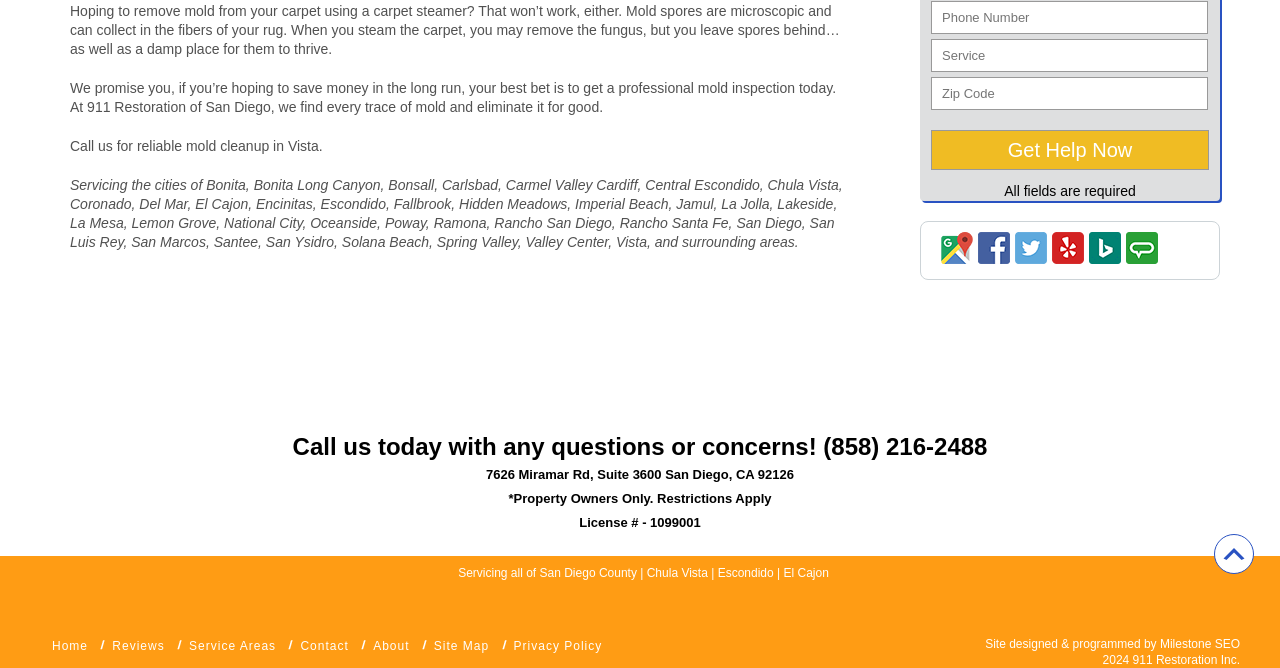Predict the bounding box of the UI element based on the description: "alt="Haystack Connect 2019"". The coordinates should be four float numbers between 0 and 1, formatted as [left, top, right, bottom].

None